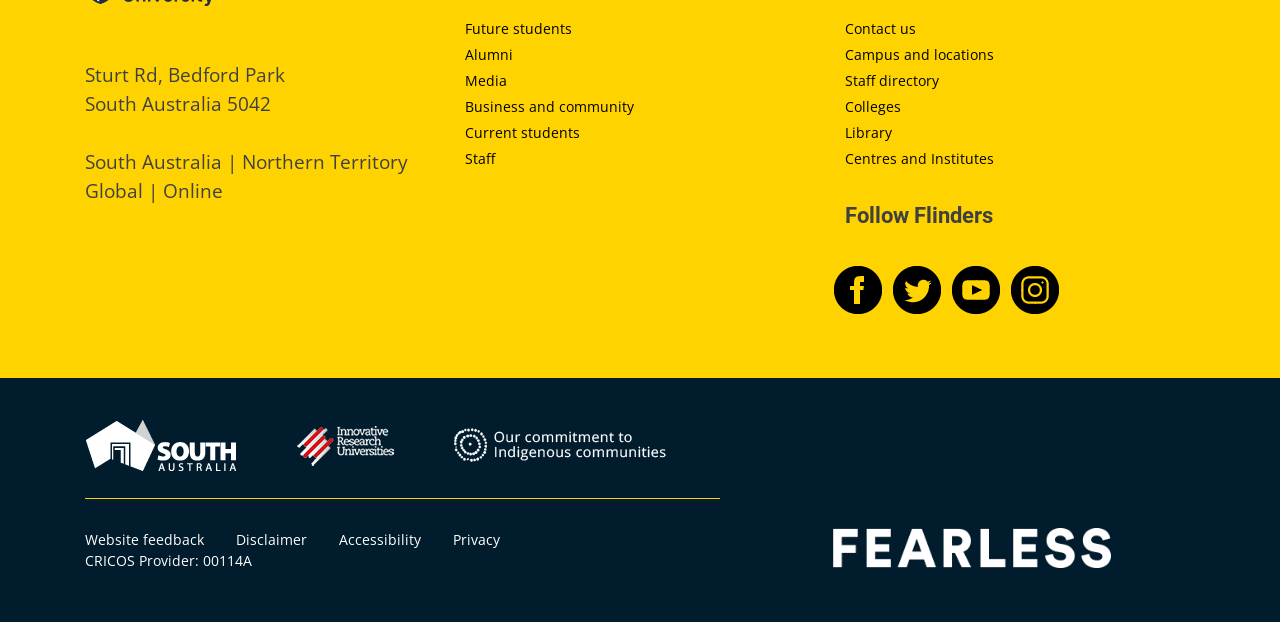Determine the bounding box coordinates of the element that should be clicked to execute the following command: "Visit Flinders University at Facebook".

[0.652, 0.446, 0.693, 0.482]